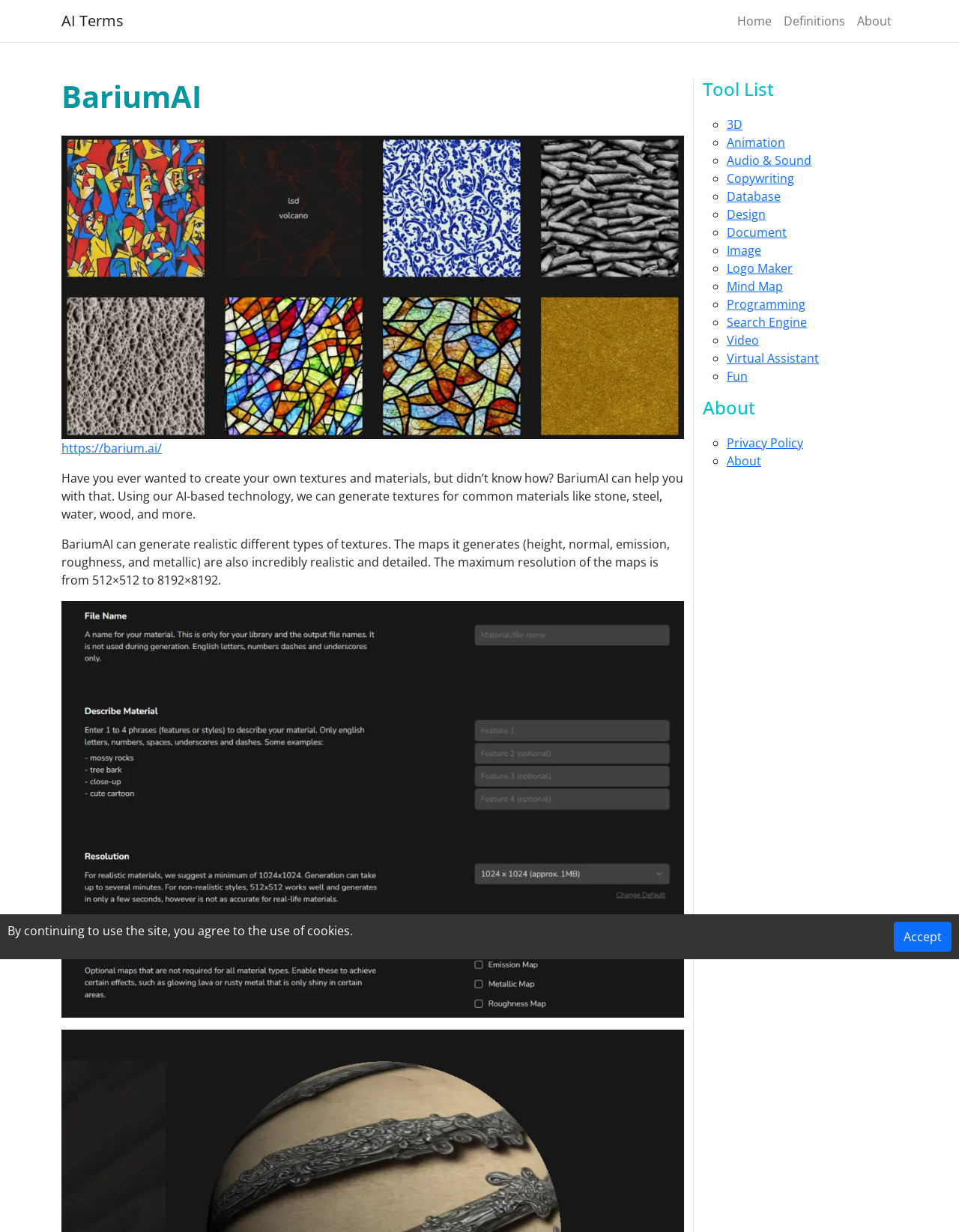Respond to the question with just a single word or phrase: 
What is the name of the AI technology?

BariumAI